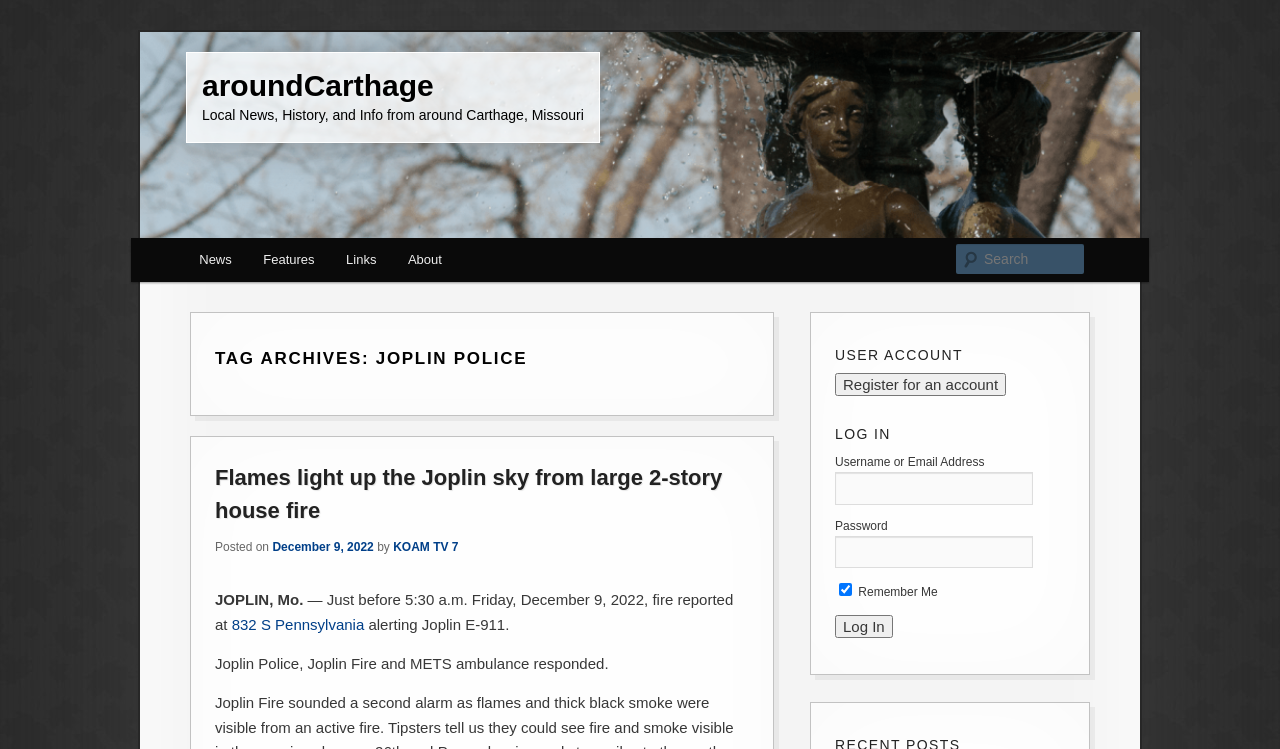Locate the bounding box coordinates of the area to click to fulfill this instruction: "Register for an account". The bounding box should be presented as four float numbers between 0 and 1, in the order [left, top, right, bottom].

[0.652, 0.498, 0.786, 0.529]